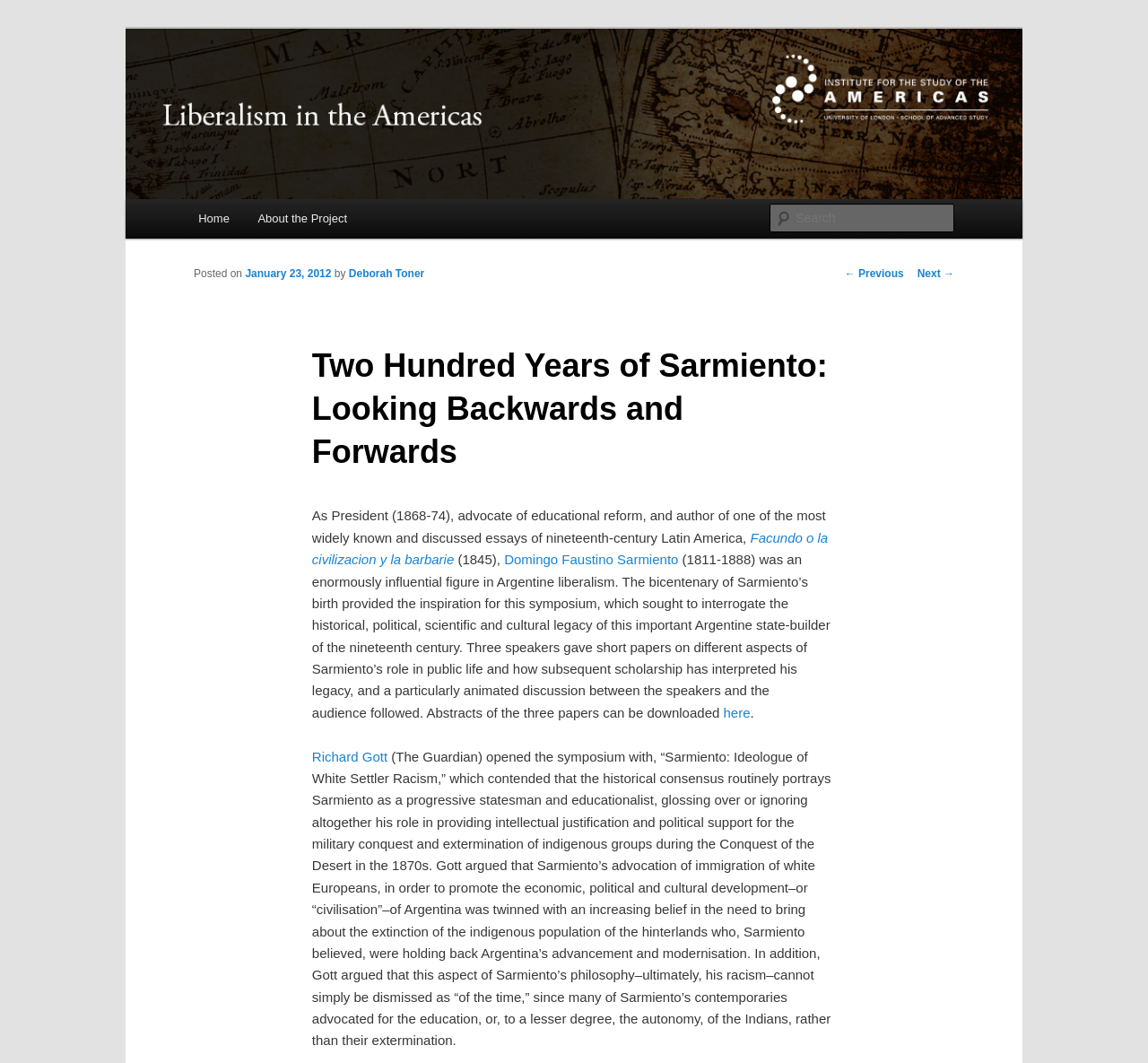Bounding box coordinates should be provided in the format (top-left x, top-left y, bottom-right x, bottom-right y) with all values between 0 and 1. Identify the bounding box for this UI element: here

[0.63, 0.663, 0.654, 0.677]